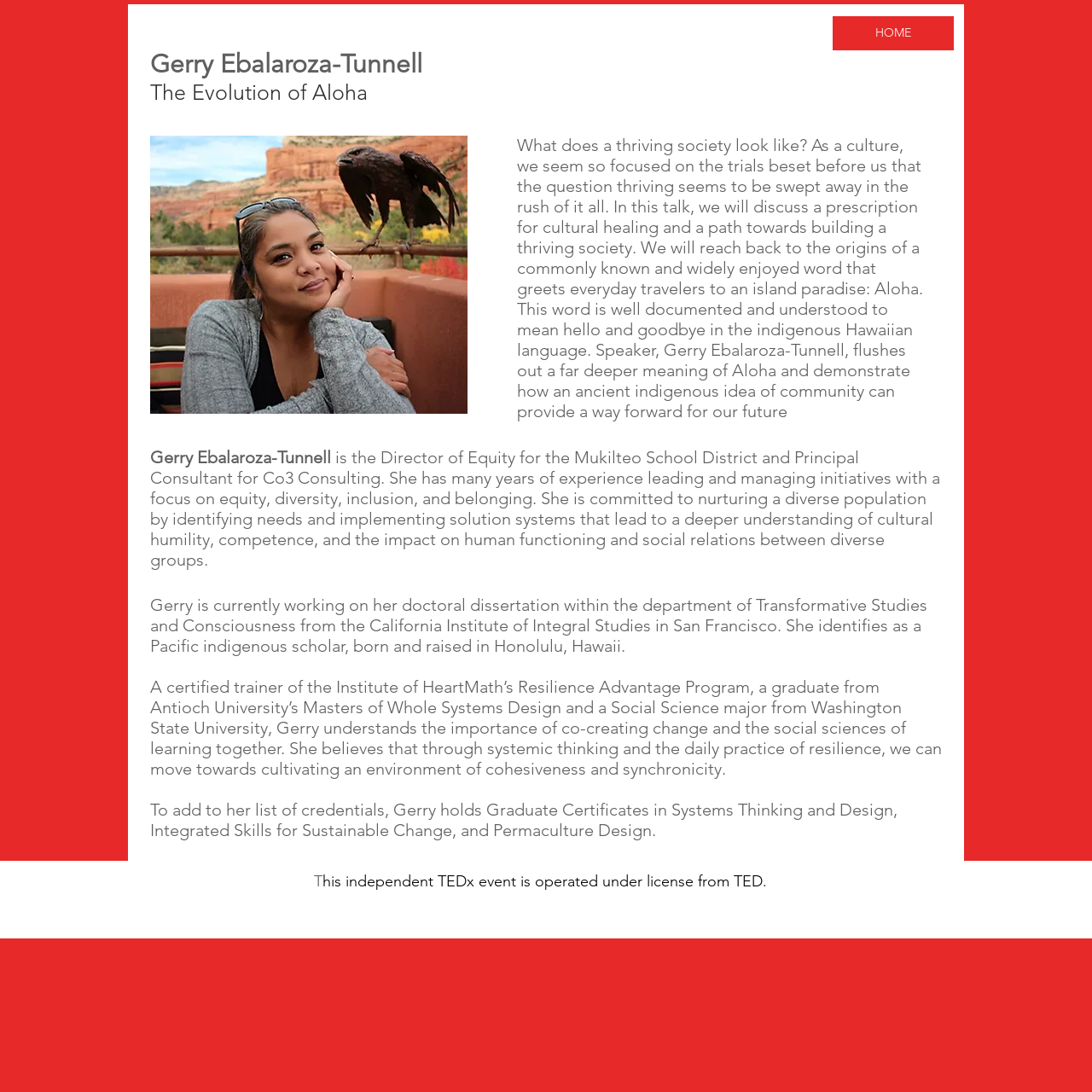Reply to the question with a single word or phrase:
What is the license under which this TEDx event is operated?

License from TED